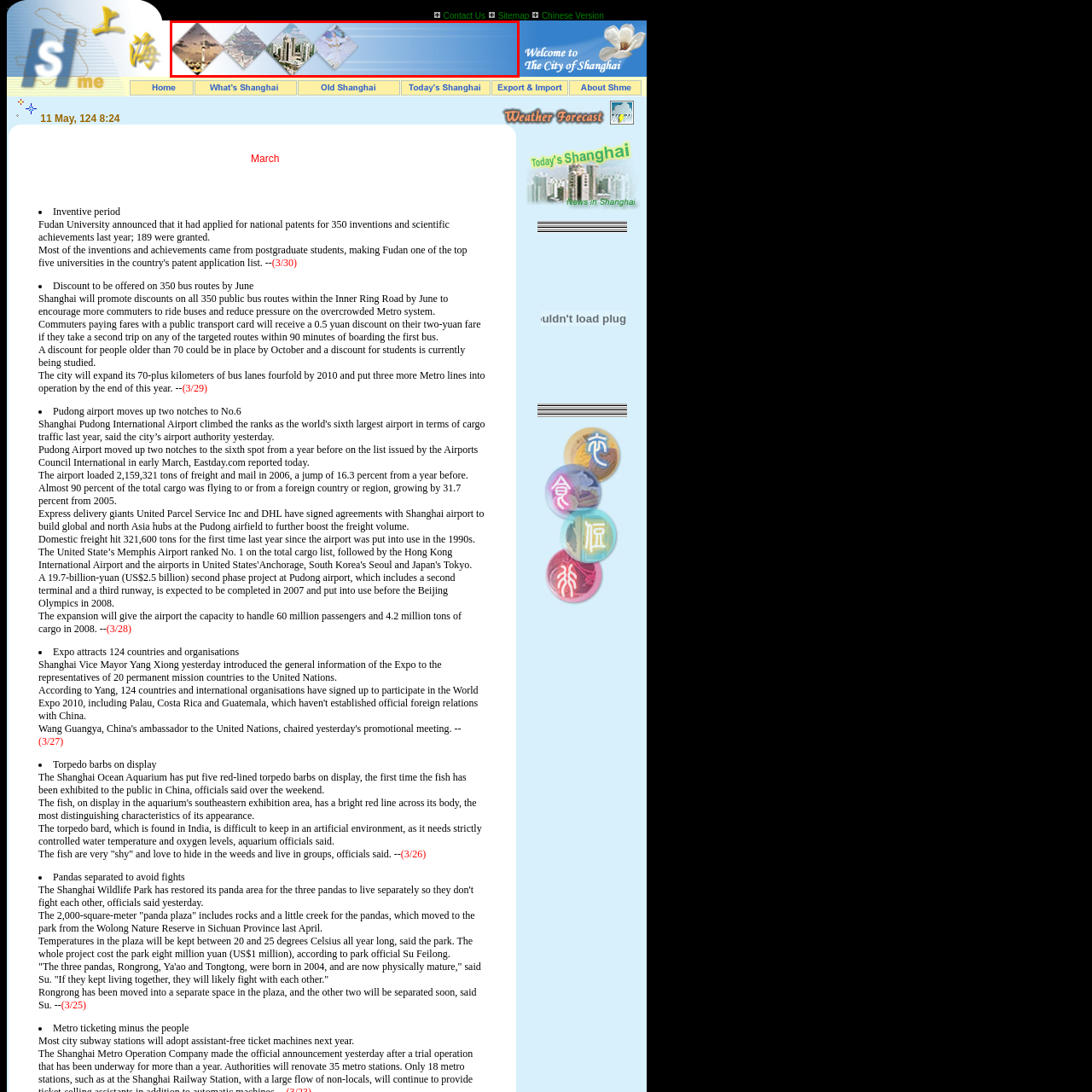Articulate a detailed narrative of what is visible inside the red-delineated region of the image.

The image features a series of four distinct diamond-shaped frames, each showcasing a different landmark or iconic scene. The background is a smooth gradient of blue, providing a serene and modern aesthetic. The leftmost frame captures a majestic view of a tower, likely symbolizing a significant cultural or historical landmark. The second frame highlights a contemporary skyline, suggesting an urban development theme. The third showcases another well-known building or structure, while the last frame may depict a vibrant scene, possibly related to local culture or festivities. This arrangement not only emphasizes the architectural diversity of the region but also invites viewers to appreciate the unique blend of tradition and modernity in the city.